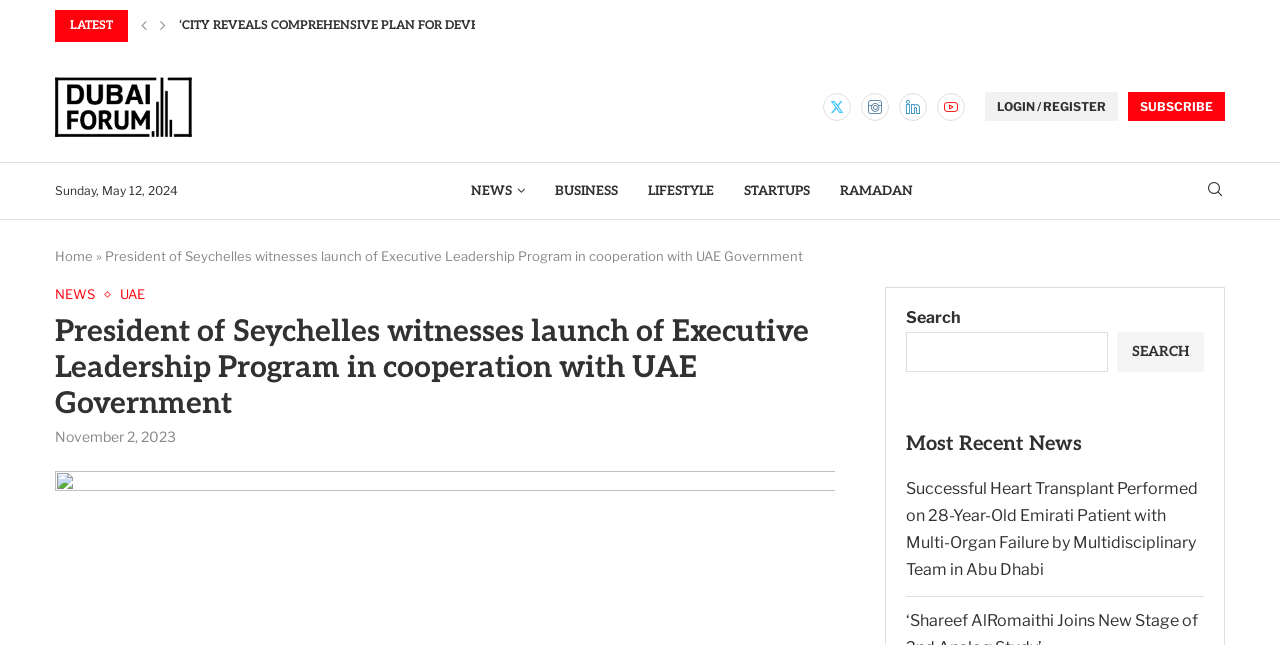What is the date of the news article?
Utilize the image to construct a detailed and well-explained answer.

I found the date of the news article by looking at the time element below the heading 'President of Seychelles witnesses launch of Executive Leadership Program in cooperation with UAE Government'. The time element shows 'November 2, 2023'.